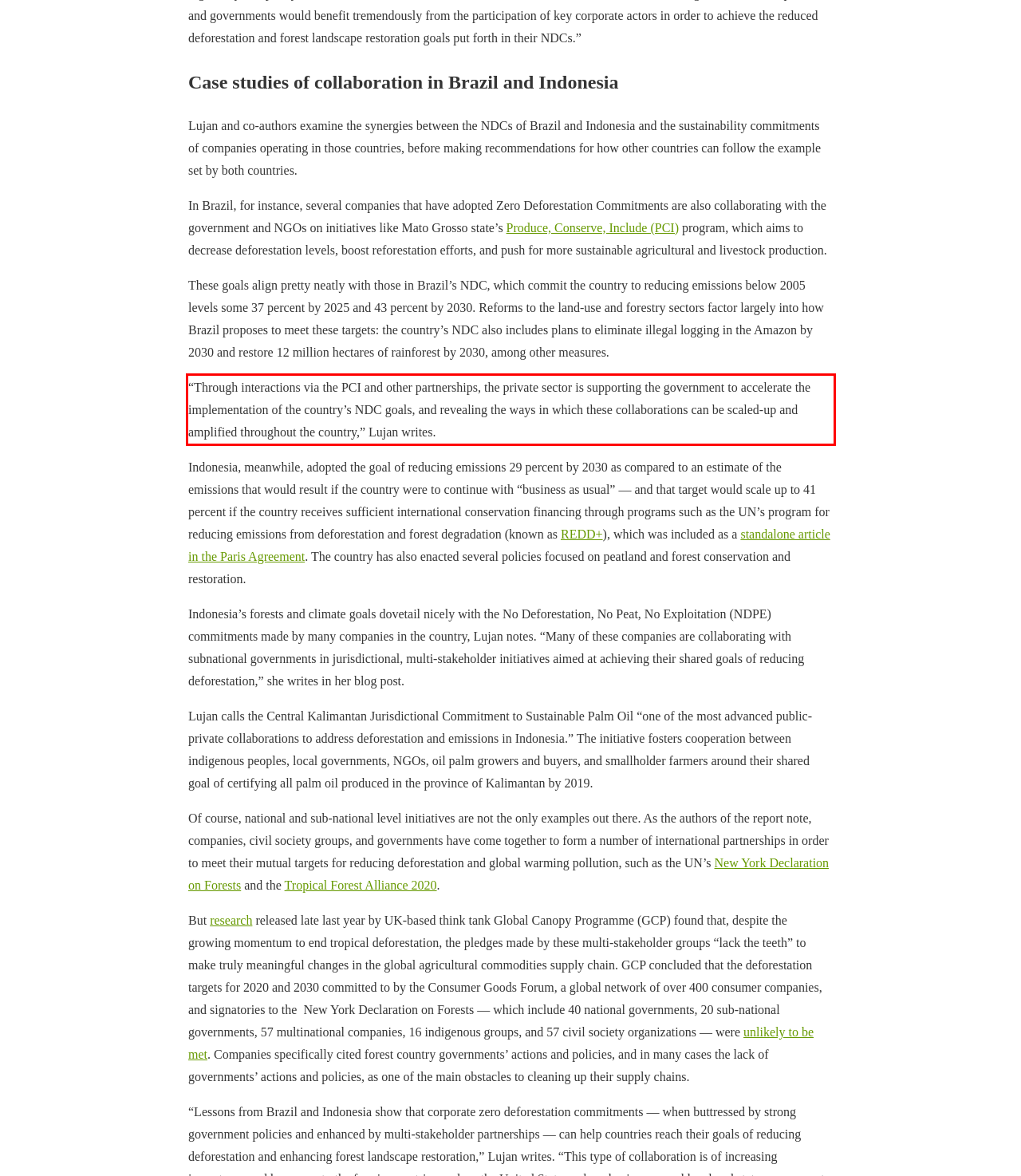In the given screenshot, locate the red bounding box and extract the text content from within it.

“Through interactions via the PCI and other partnerships, the private sector is supporting the government to accelerate the implementation of the country’s NDC goals, and revealing the ways in which these collaborations can be scaled-up and amplified throughout the country,” Lujan writes.